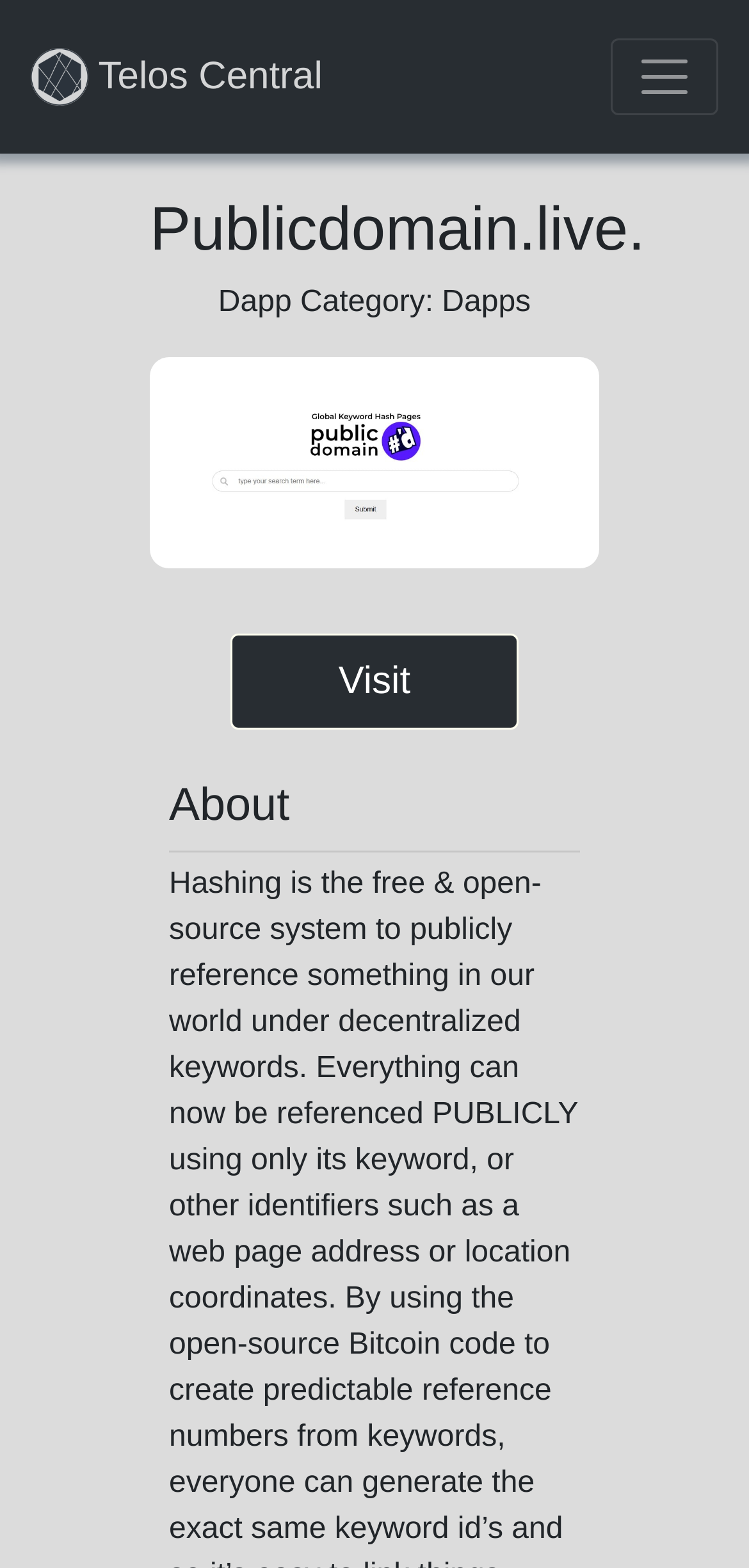Using the information in the image, give a detailed answer to the following question: What is the purpose of the 'Visit' button?

The 'Visit' button is a link element with bounding box coordinates [0.308, 0.431, 0.692, 0.451], which suggests that its purpose is to allow users to visit a link or a webpage.